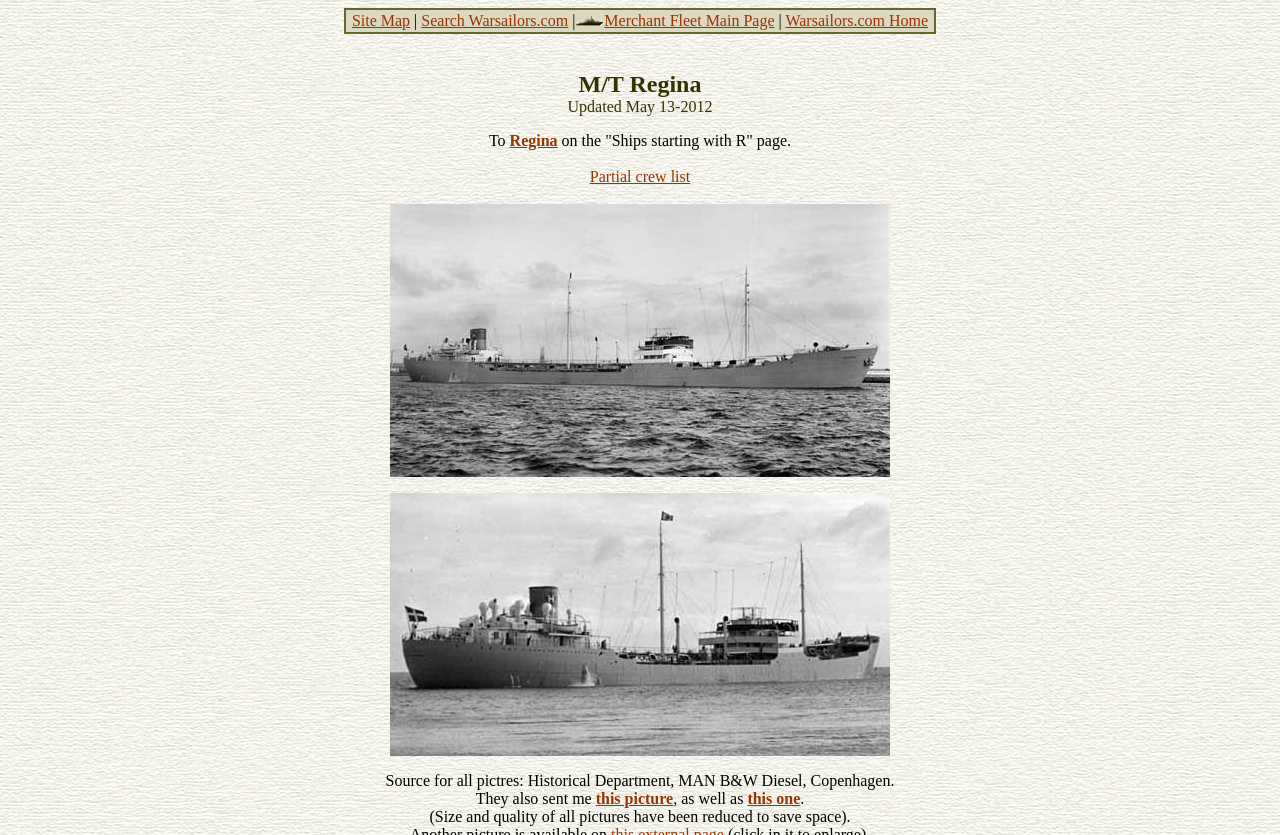Answer the question using only a single word or phrase: 
What is the purpose of reducing the size and quality of pictures?

to save space